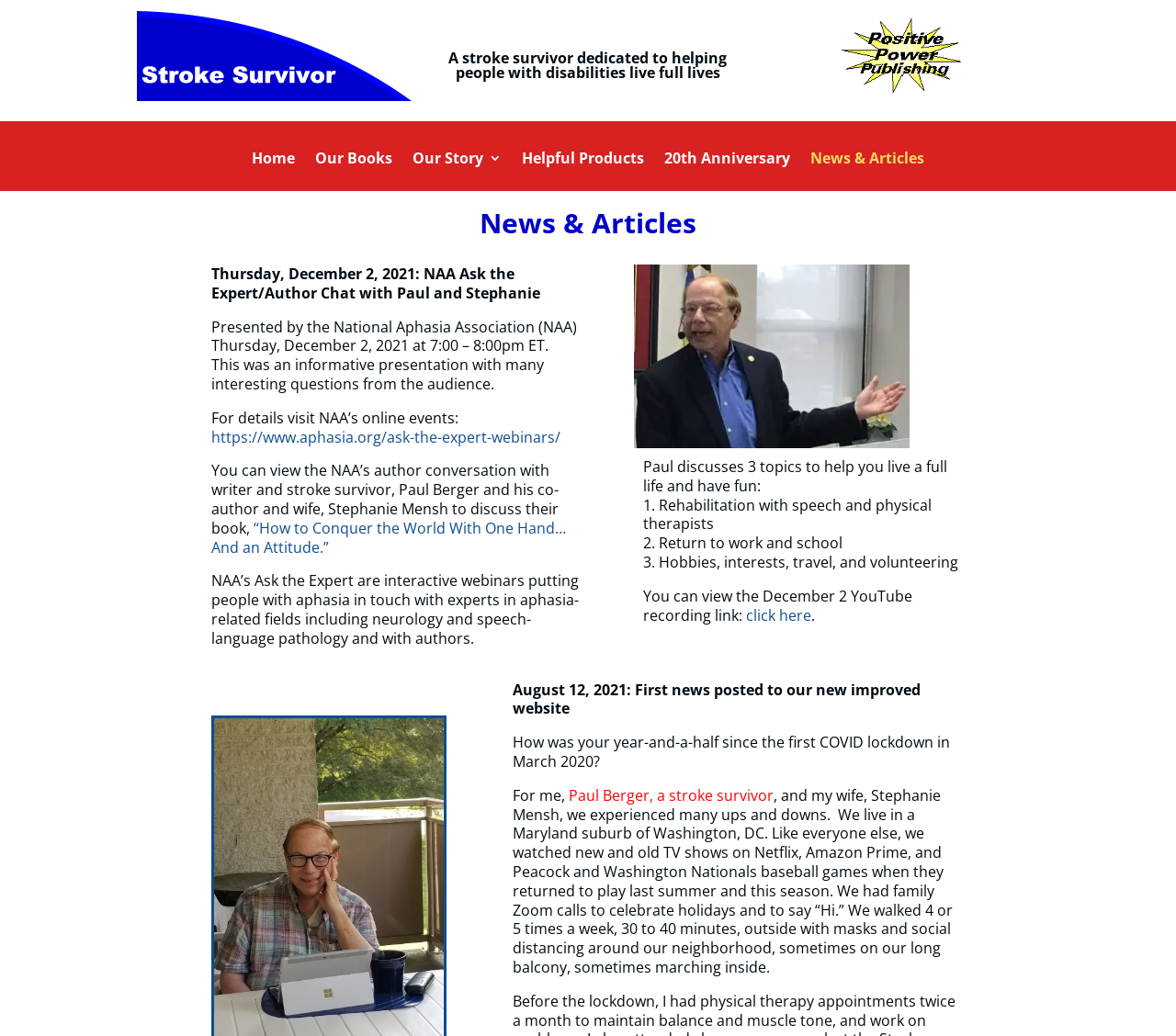Answer the question below using just one word or a short phrase: 
What is the topic of the first news article?

NAA Ask the Expert/Author Chat